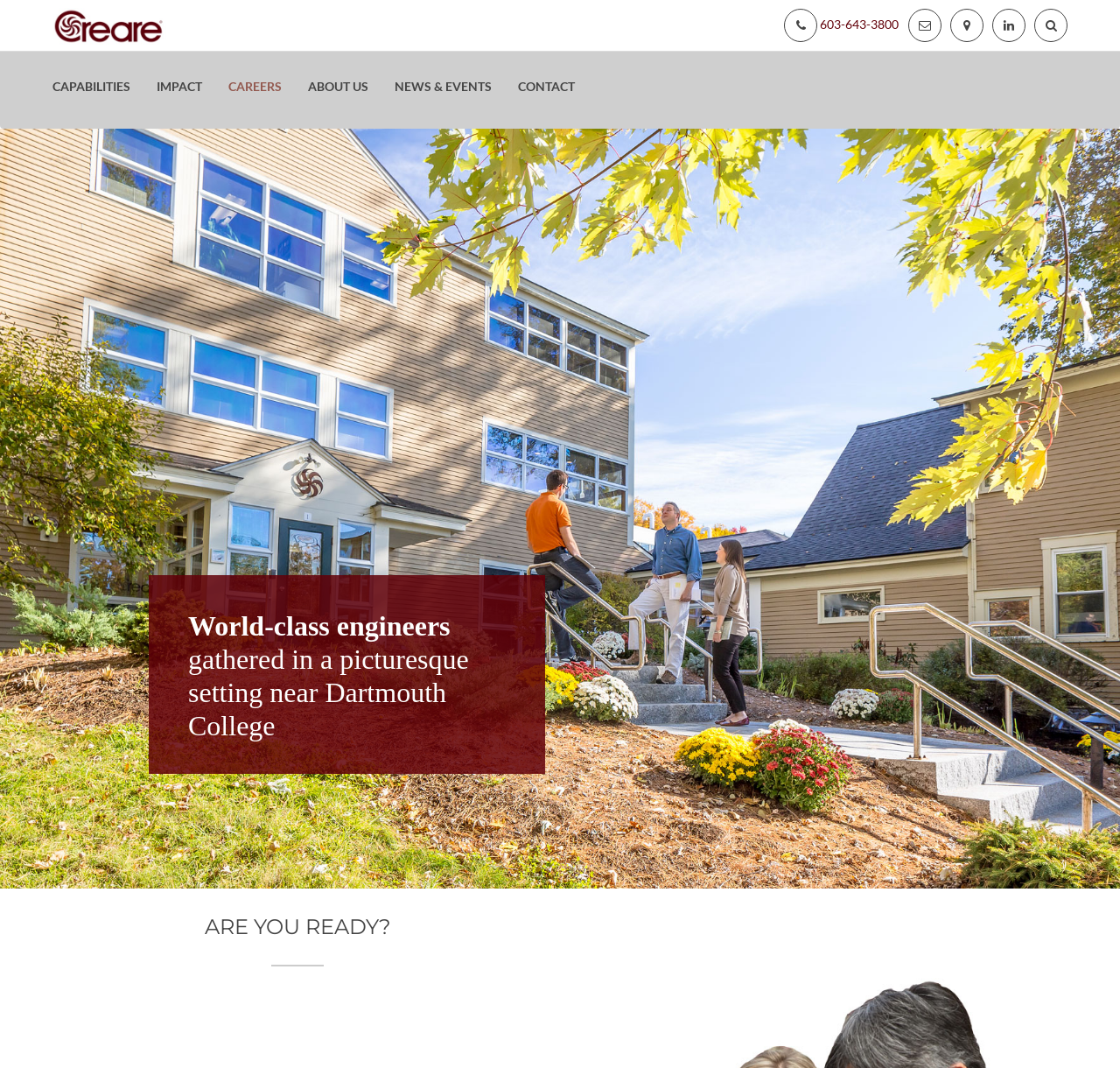Answer the question below using just one word or a short phrase: 
How many links are in the top navigation bar?

6